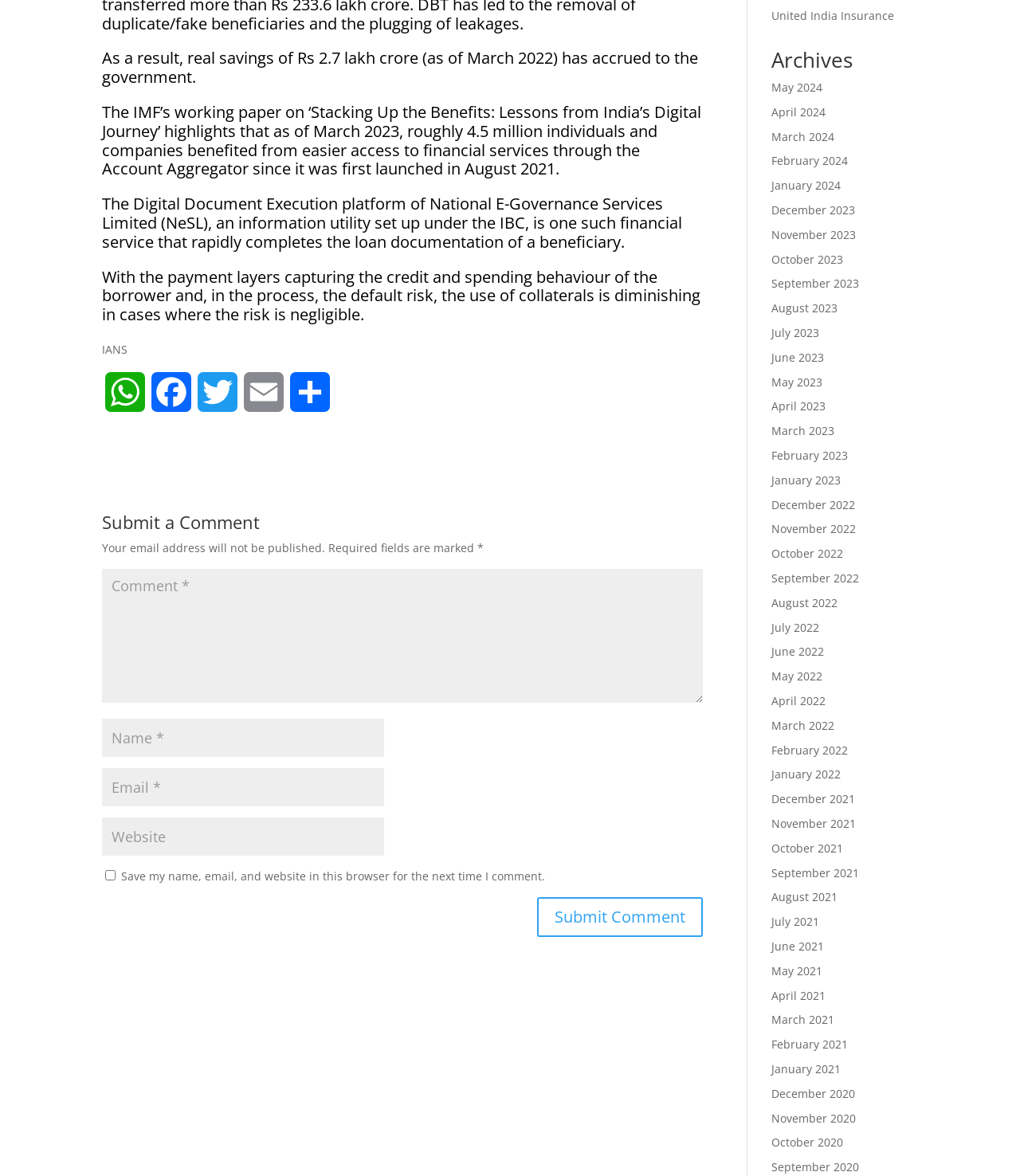What is the name of the information utility mentioned in the article?
Using the visual information from the image, give a one-word or short-phrase answer.

NeSL